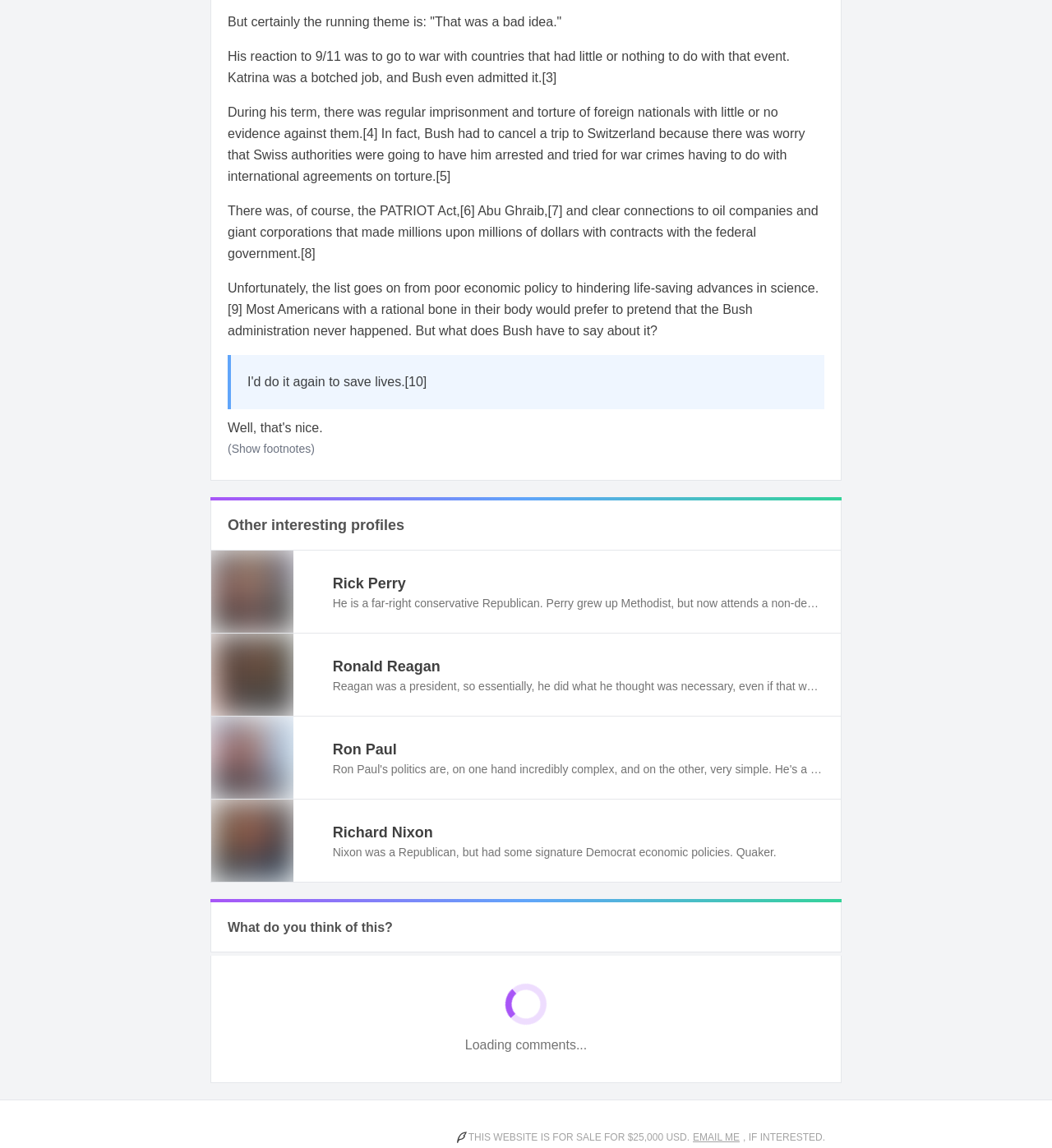Using the information shown in the image, answer the question with as much detail as possible: How many profiles are listed under 'Other interesting profiles'?

I counted the number of link elements under the heading 'Other interesting profiles', and there are 4 profiles listed.